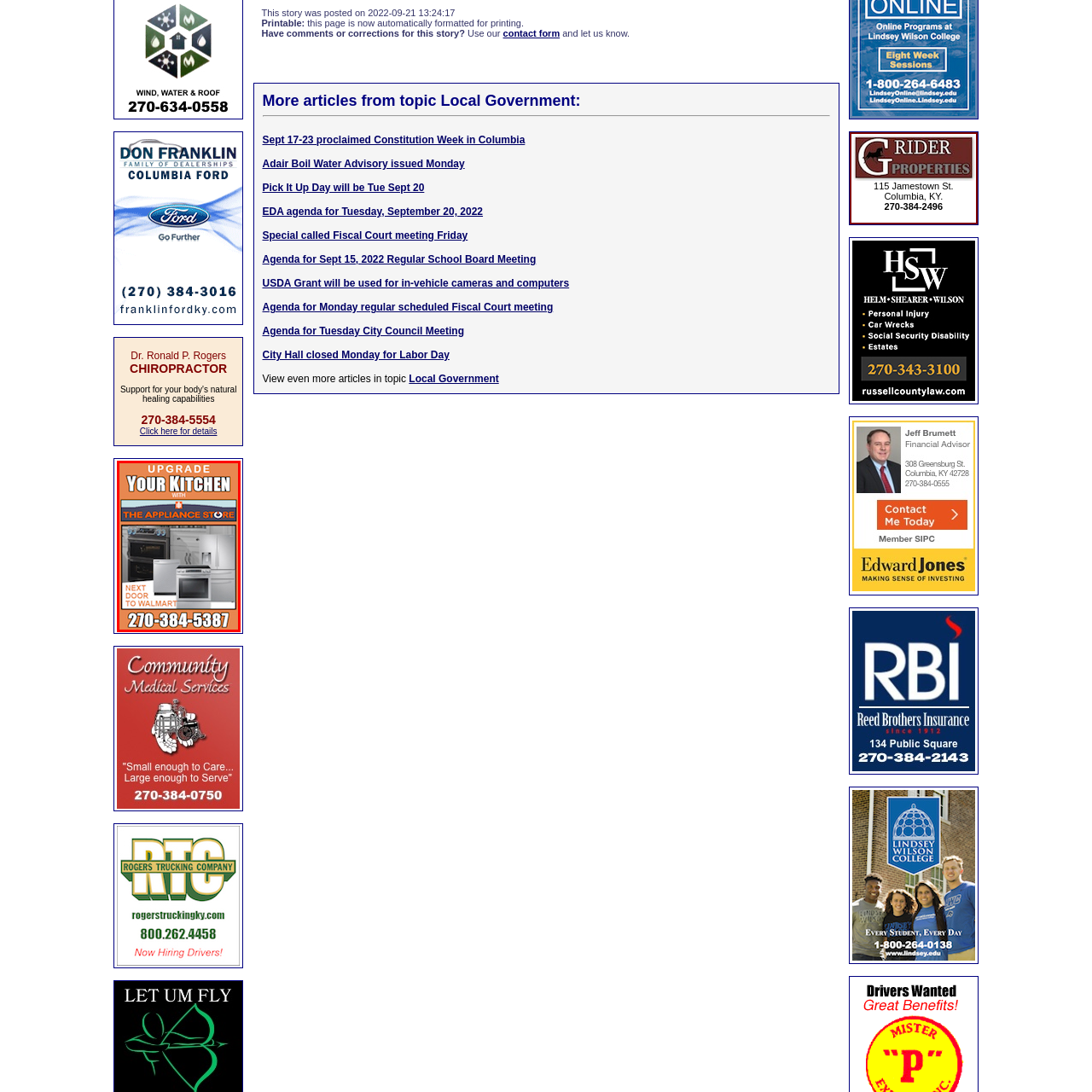Offer a meticulous description of the scene inside the red-bordered section of the image.

The image features a vibrant advertisement promoting "The Appliance Store," encouraging customers to upgrade their kitchen. The background is a bright orange, creating a striking visual appeal. Prominently displayed are images of various kitchen appliances, including a stove, refrigerator, and dishwasher, showcasing the store’s offerings. The advertisement also emphasizes its convenient location "NEXT DOOR TO WALMART," making it easy for potential customers to find. Contact information is provided at the bottom, featuring the phone number 270-384-5387, inviting inquiries and engagement. This promotional piece effectively highlights both the products and the store's accessibility, appealing to homeowners looking to enhance their cooking space.